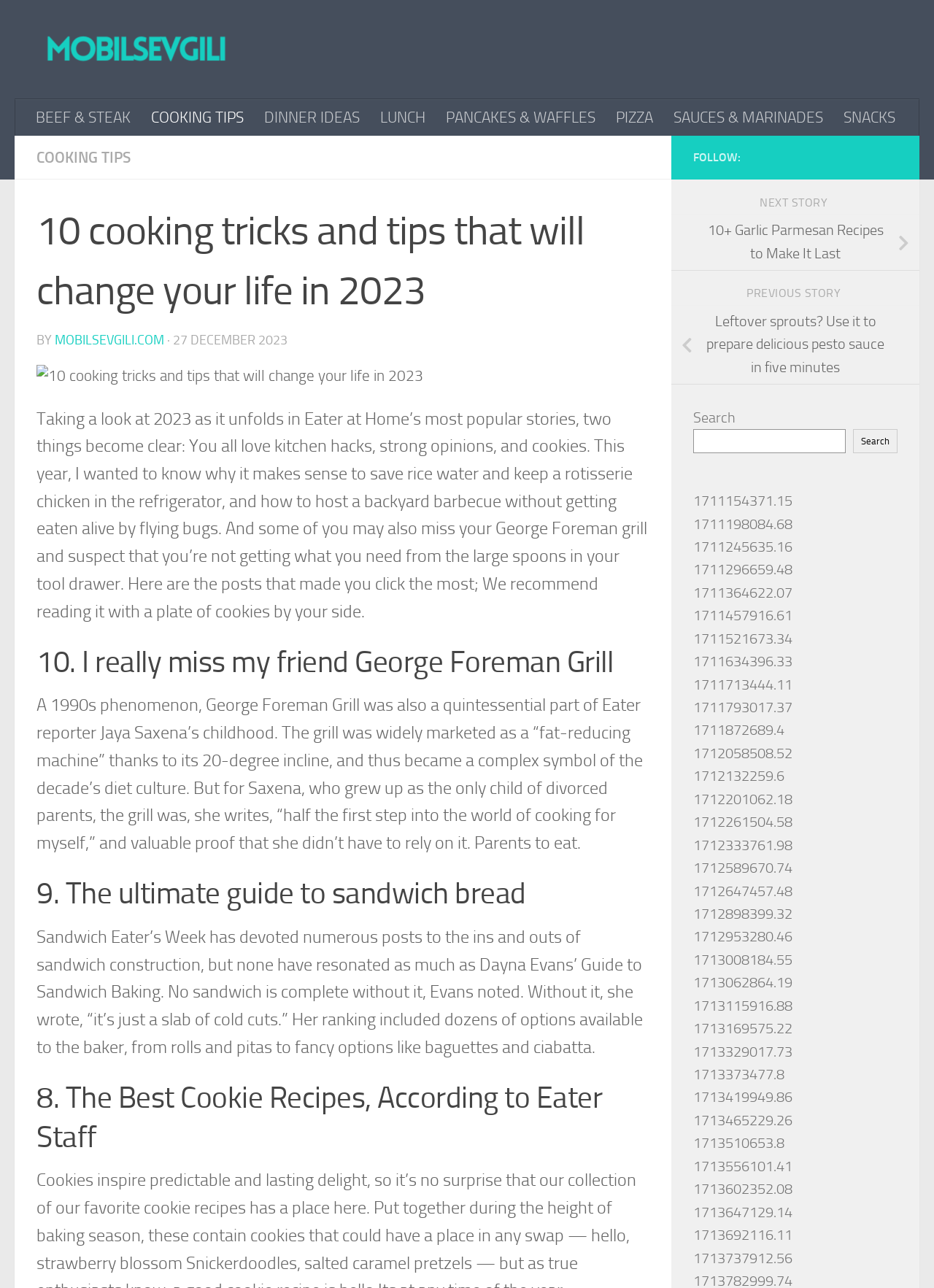Identify the bounding box coordinates of the clickable section necessary to follow the following instruction: "Read the article '10 cooking tricks and tips that will change your life in 2023'". The coordinates should be presented as four float numbers from 0 to 1, i.e., [left, top, right, bottom].

[0.039, 0.156, 0.695, 0.25]